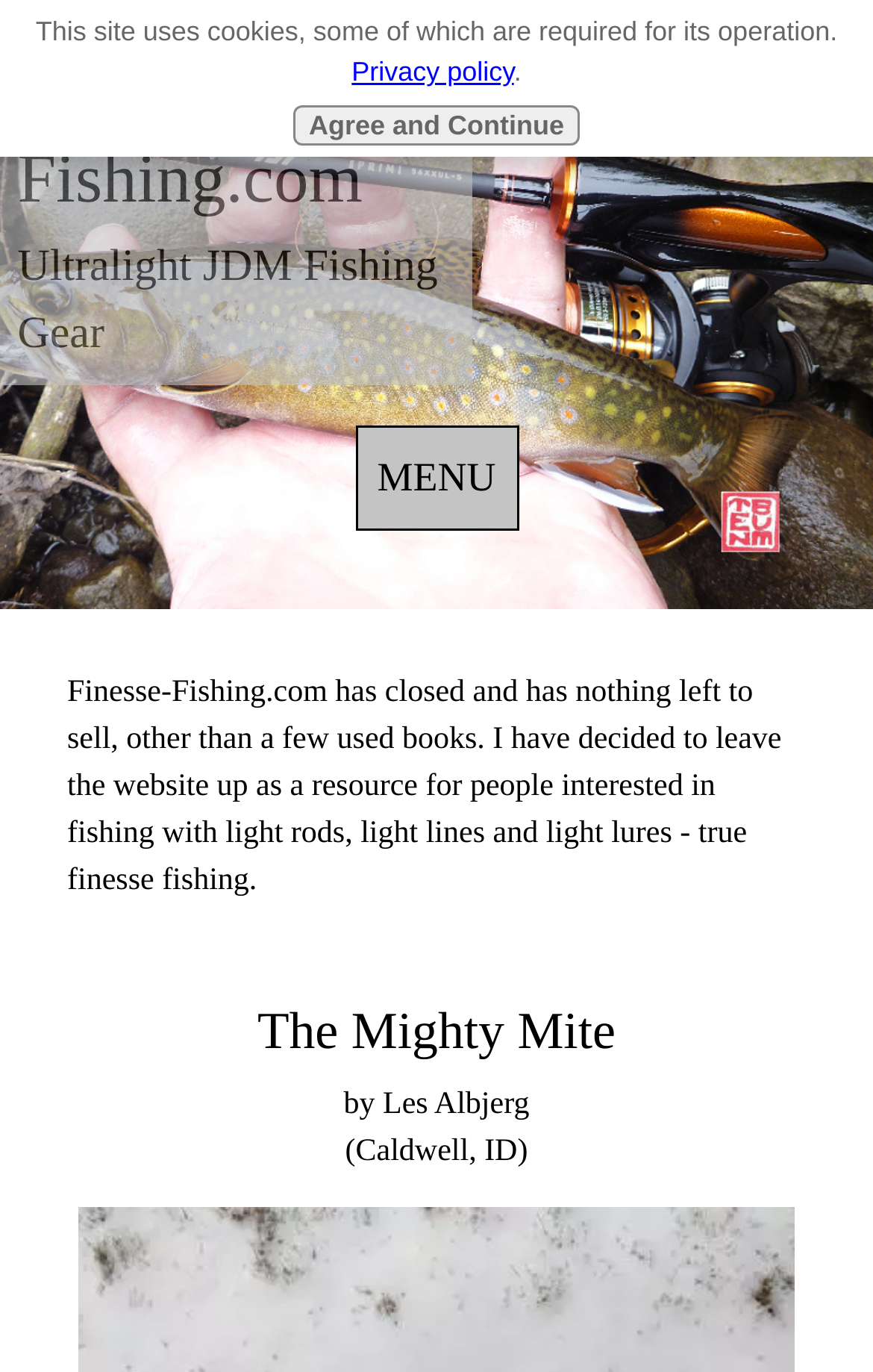Elaborate on the information and visuals displayed on the webpage.

The webpage is about finesse fishing, specifically ultralight JDM fishing gear. At the top left, there is a link to "Finesse-Fishing.com" and a static text "Ultralight JDM Fishing Gear" next to it. Below these elements, there is a layout table with a static text "MENU" inside. 

On the left side of the page, there is a static text block that spans about half of the page's width, describing the current state of Finesse-Fishing.com, which has closed and only has a few used books left to sell. The website remains as a resource for people interested in finesse fishing.

Further down, there is a heading "The Mighty Mite" with the author's name "Les Albjerg" and location "(Caldwell, ID)" written below it. 

At the very top of the page, there is a static text block that spans almost the entire width, informing users that the site uses cookies, some of which are required for its operation. Next to this text, there is a link to the "Privacy policy" and a button "Agree and Continue" below it.